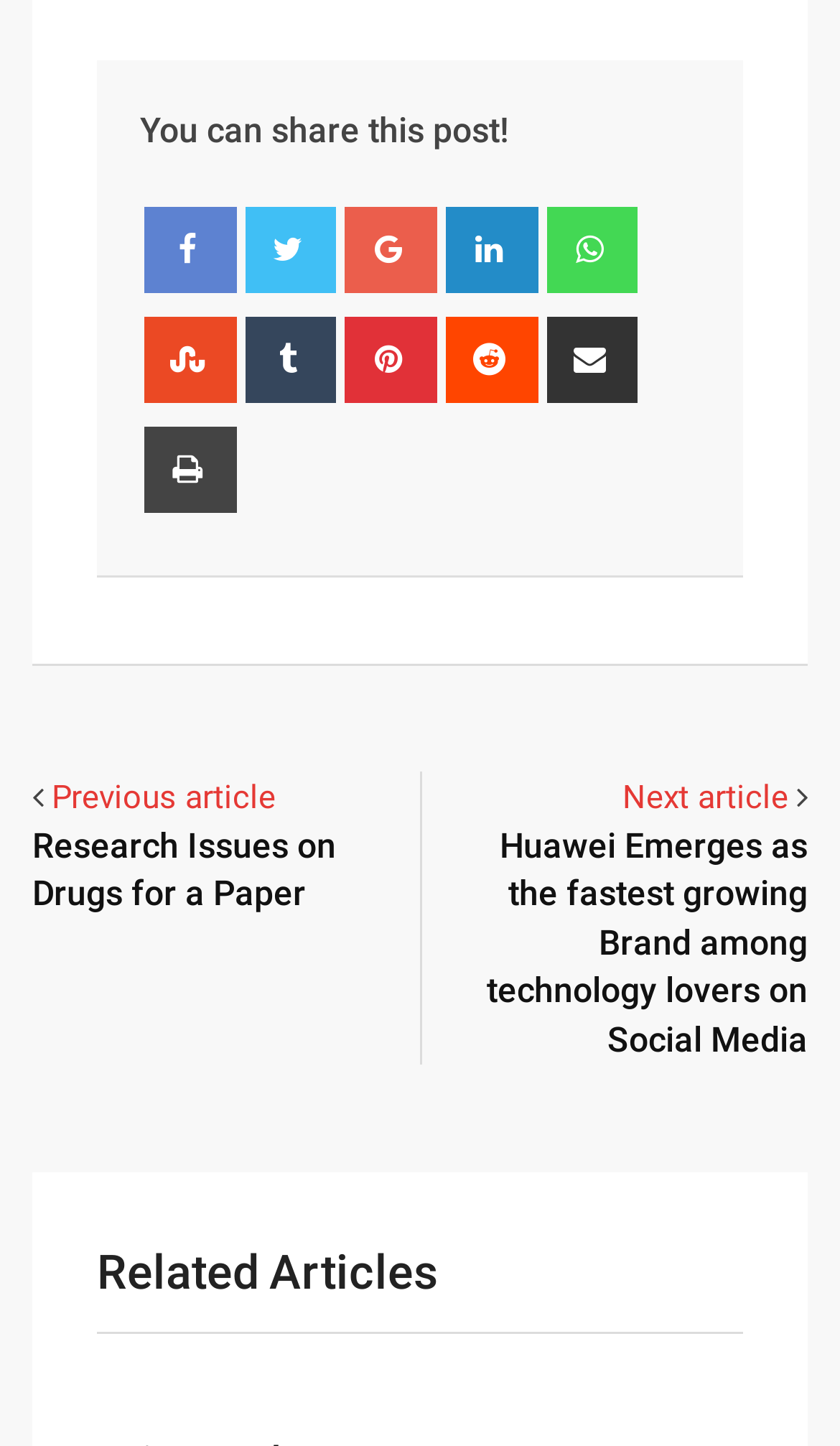What is the position of the 'Previous article' link?
Using the information from the image, answer the question thoroughly.

The 'Previous article' link is positioned at the top-left of the webpage, as indicated by its bounding box coordinates [0.062, 0.538, 0.328, 0.565], which suggests that it is located at the top-left corner of the webpage.